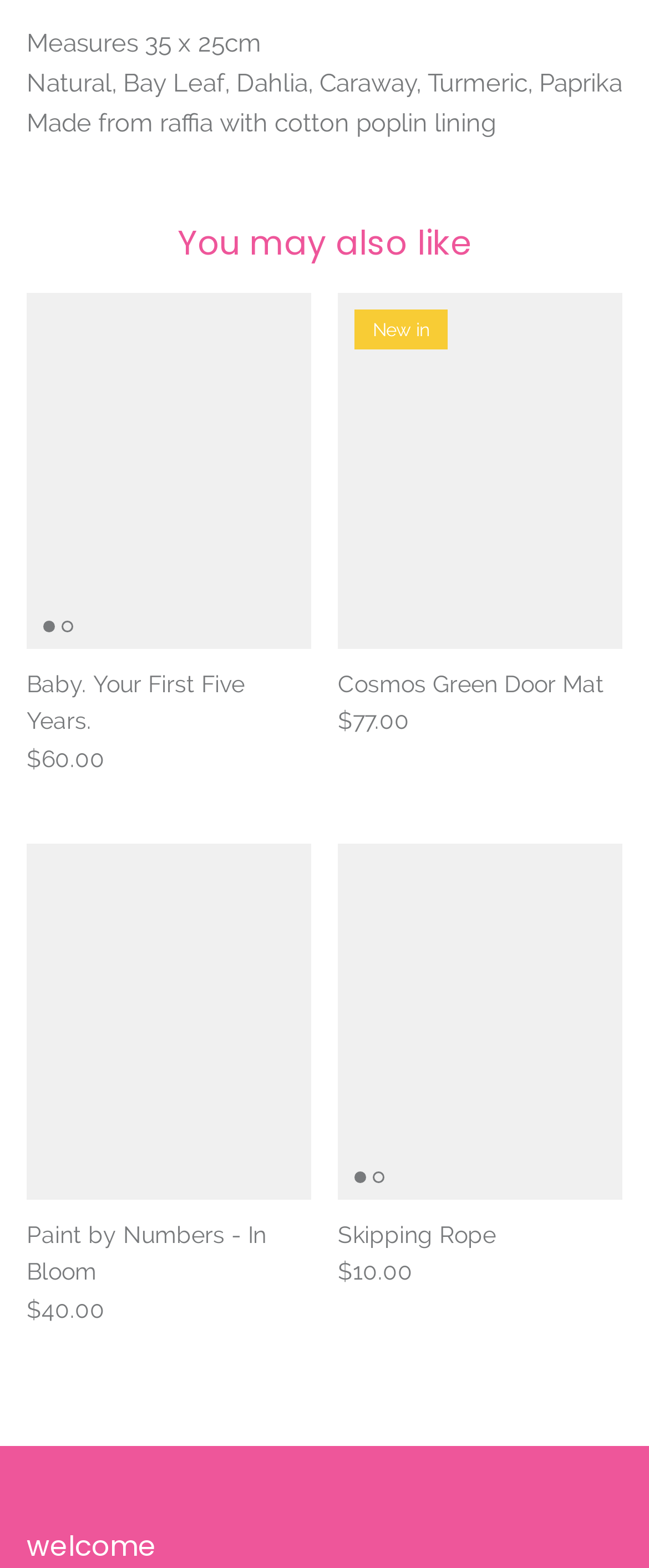Please specify the bounding box coordinates in the format (top-left x, top-left y, bottom-right x, bottom-right y), with values ranging from 0 to 1. Identify the bounding box for the UI component described as follows: Cosmos Green Door Mat $77.00

[0.521, 0.424, 0.959, 0.472]